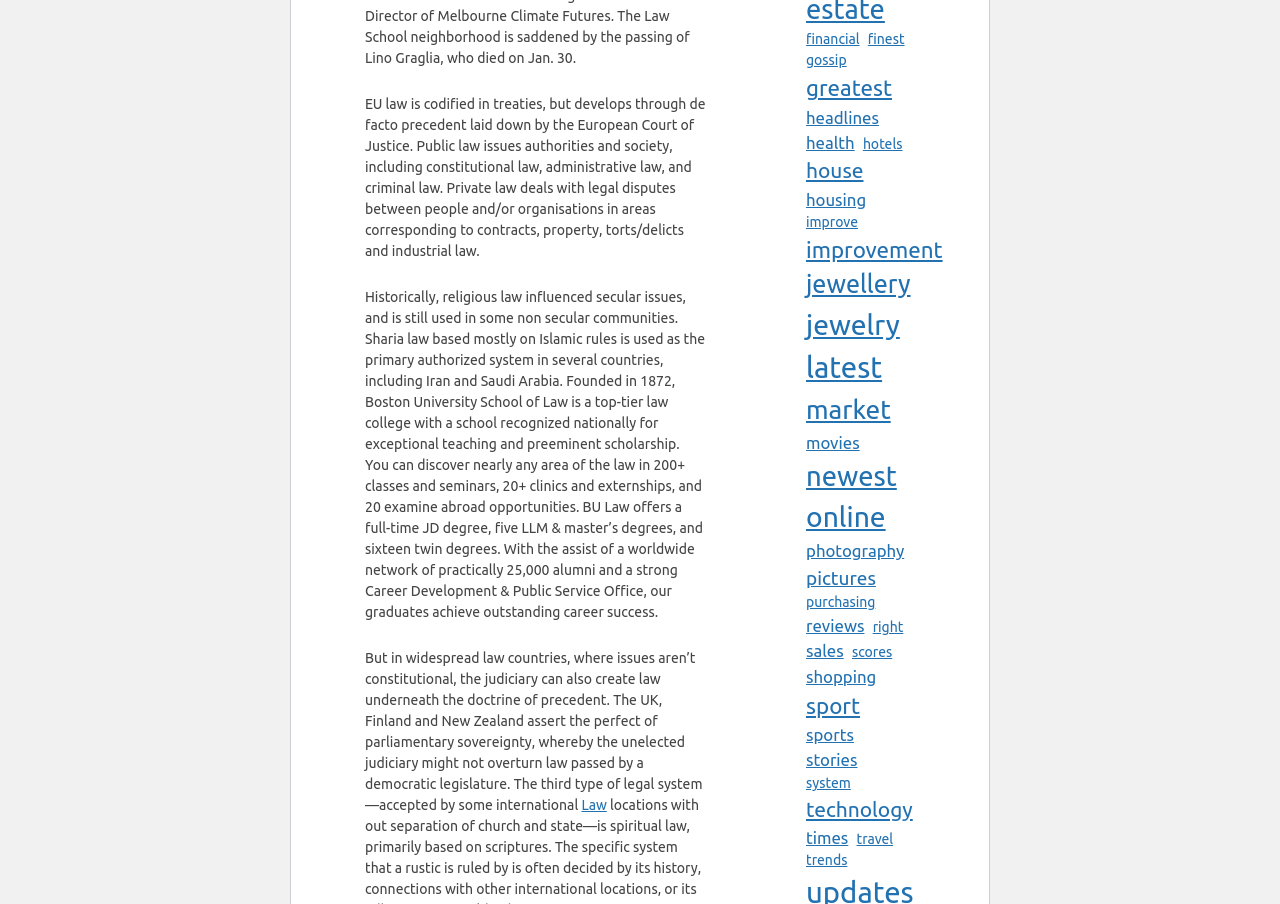How many dual degrees does BU Law offer?
Answer the question with a single word or phrase by looking at the picture.

16